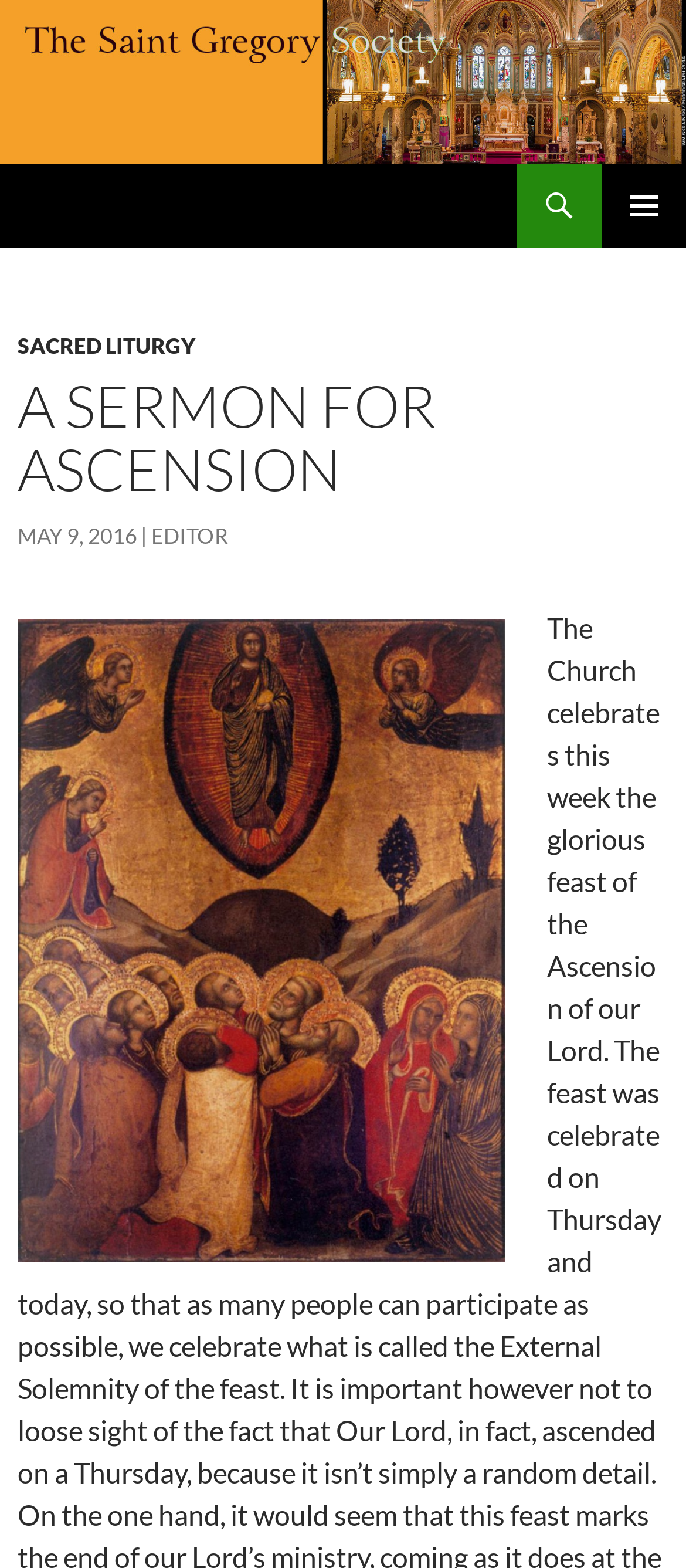Describe all the significant parts and information present on the webpage.

The webpage is about a sermon for Ascension, specifically from The Saint Gregory Society. At the top, there is a logo of The Saint Gregory Society, which is an image accompanied by a link with the same name. Below the logo, there is a heading with the same name, which also contains a link. 

To the right of the logo, there are three links: "Search", a button labeled "PRIMARY MENU", and a "SKIP TO CONTENT" link. The "SKIP TO CONTENT" link is positioned slightly below the other two links.

Below these top elements, there is a header section that contains several links and a heading. The heading is titled "A SERMON FOR ASCENSION", and it is positioned above a link labeled "MAY 9, 2016", which also contains a time element. To the right of the date link, there is a link labeled "EDITOR". 

Below the heading and the date, there is a large image titled "Ascension da Modena", which takes up most of the width of the page.